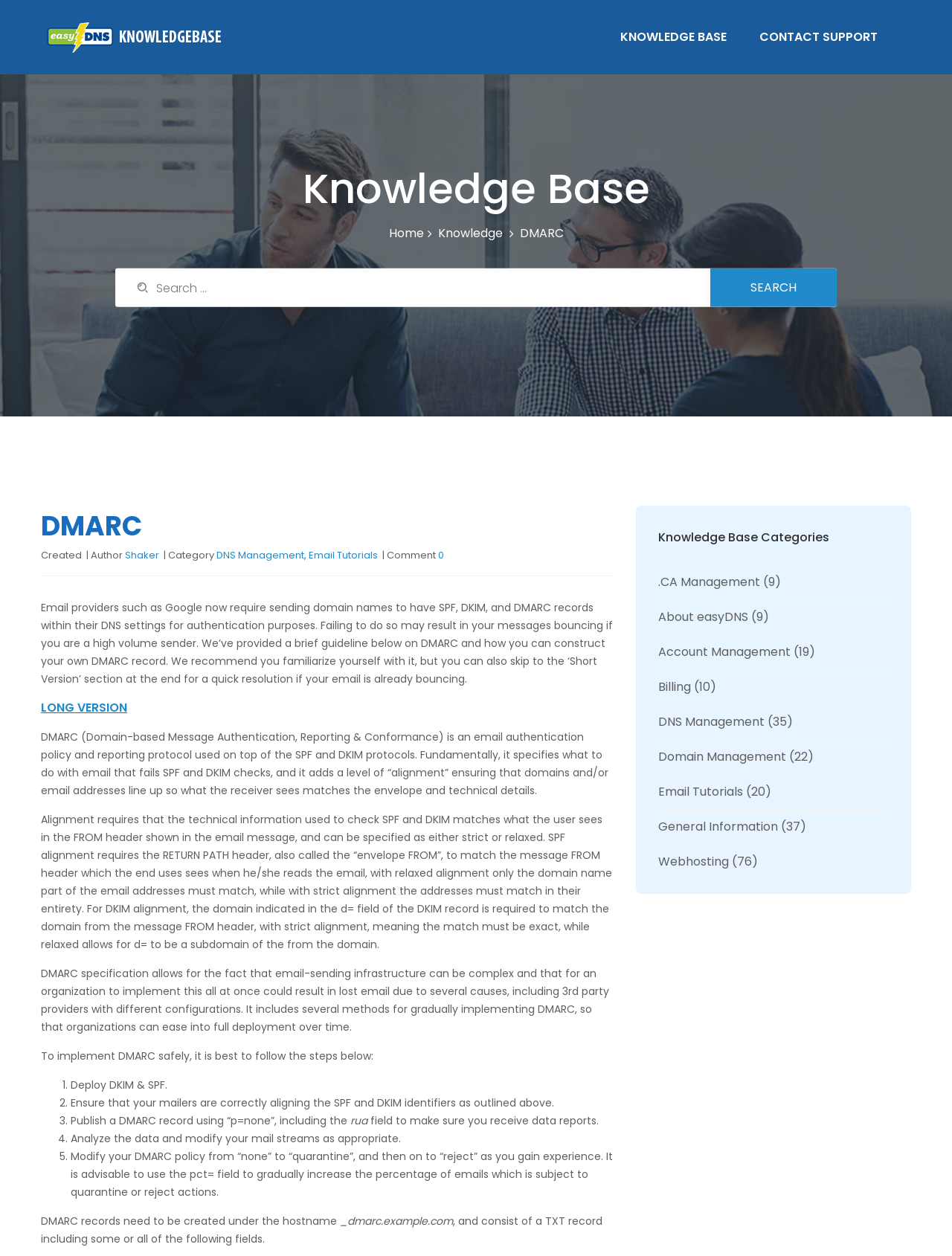Please identify the bounding box coordinates of the element on the webpage that should be clicked to follow this instruction: "Go to Knowledge Base". The bounding box coordinates should be given as four float numbers between 0 and 1, formatted as [left, top, right, bottom].

[0.652, 0.018, 0.763, 0.041]